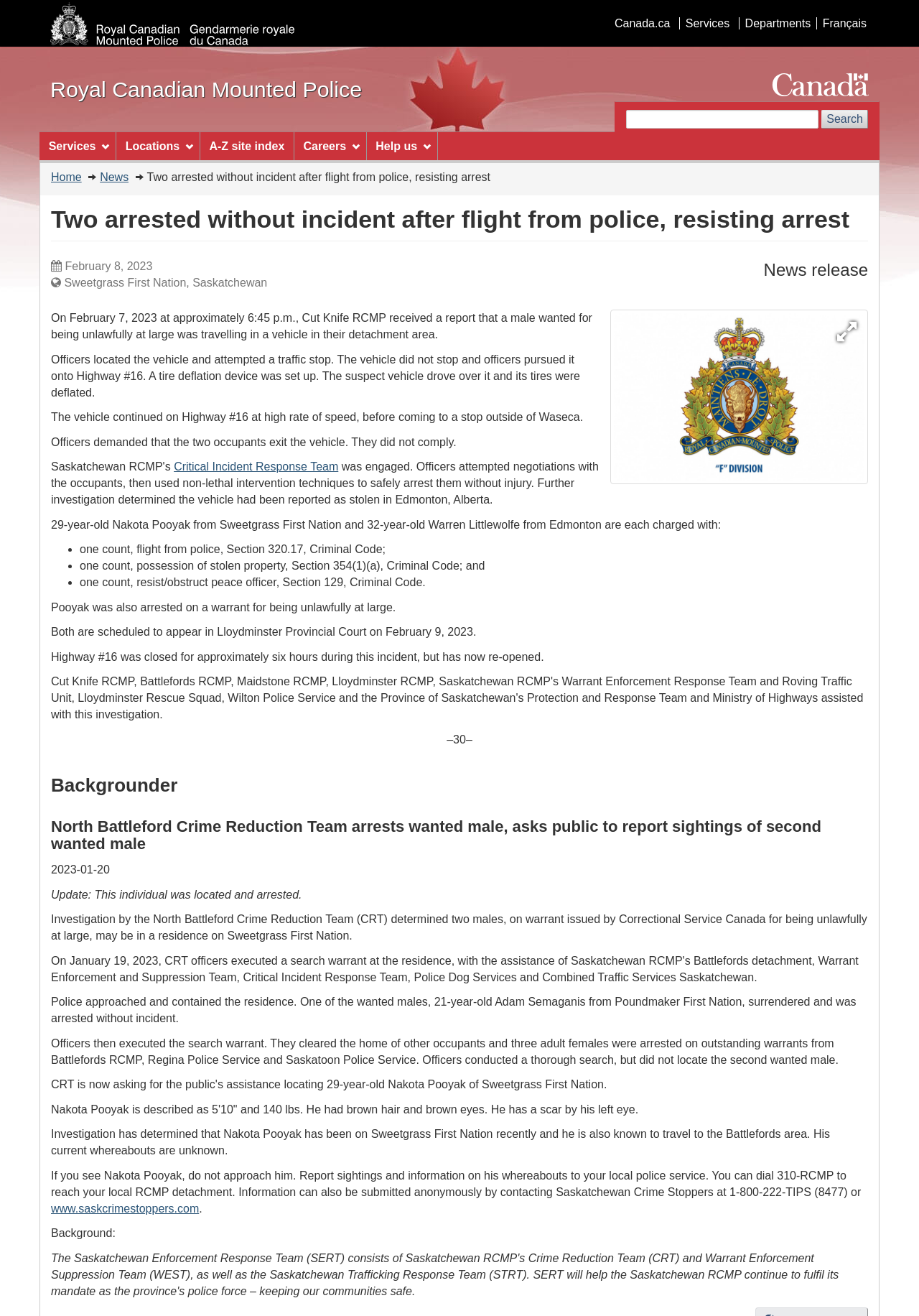Please give a short response to the question using one word or a phrase:
What is the topic of the news release?

Arrests